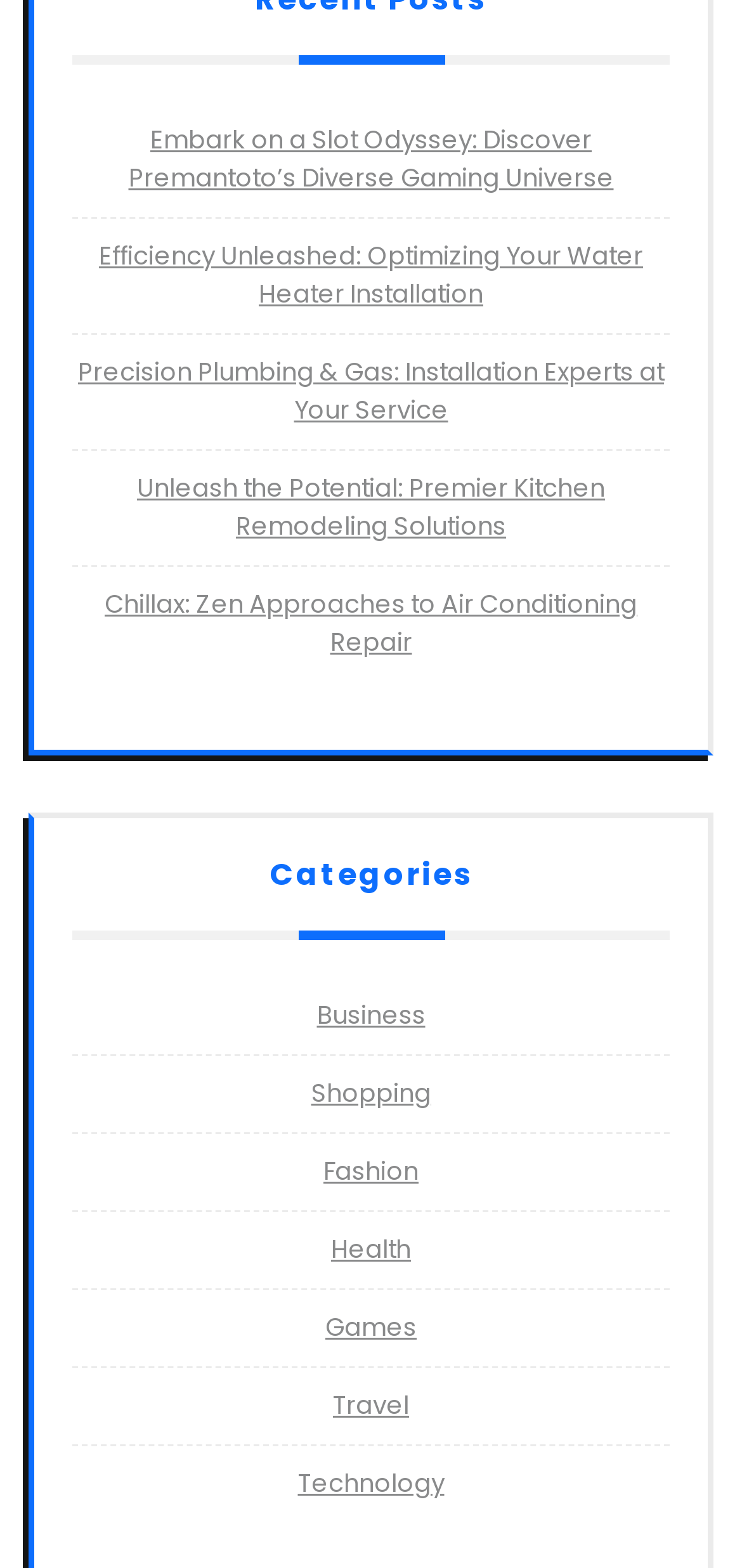What is the first gaming-related link?
Use the image to answer the question with a single word or phrase.

Slot Odyssey